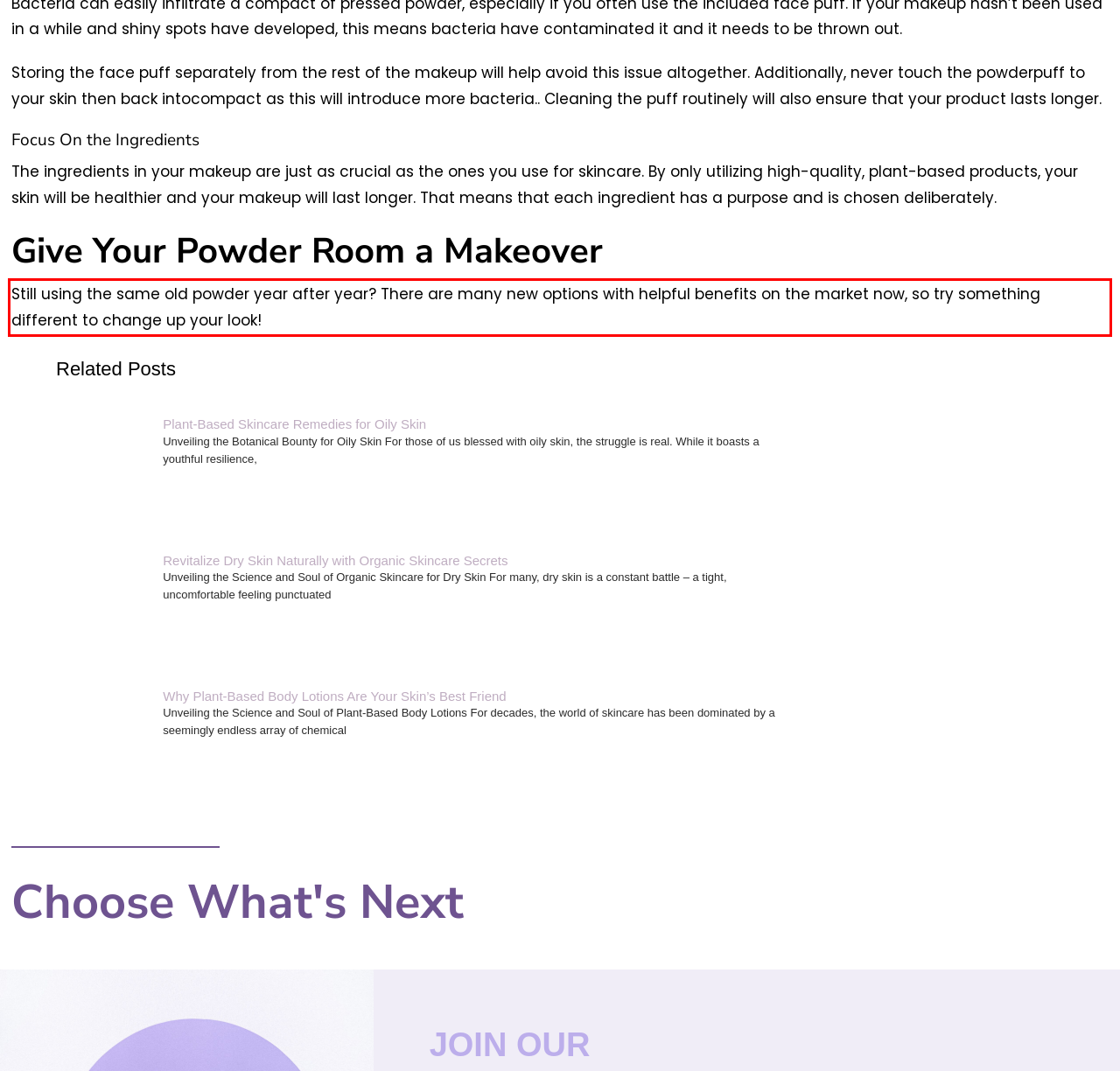Identify the text inside the red bounding box in the provided webpage screenshot and transcribe it.

Still using the same old powder year after year? There are many new options with helpful benefits on the market now, so try something different to change up your look!